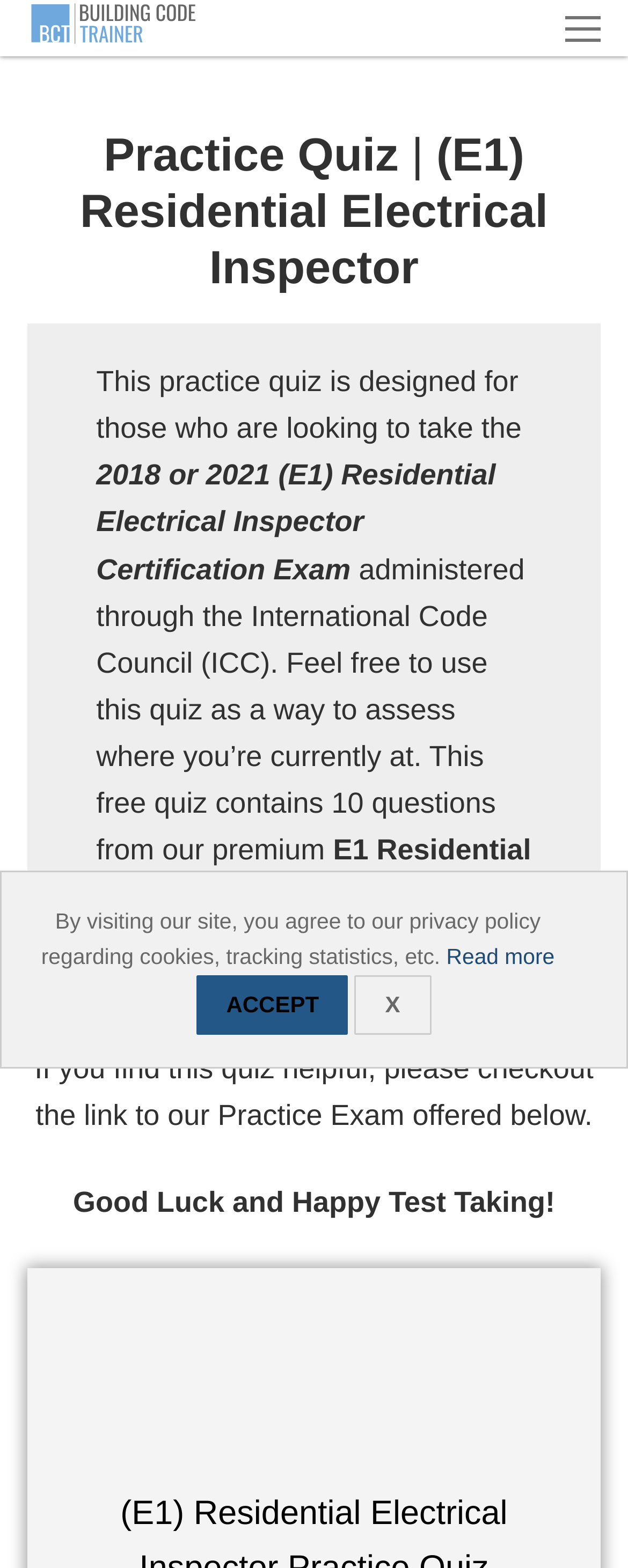Please answer the following question using a single word or phrase: 
What organization administers the certification exam?

International Code Council